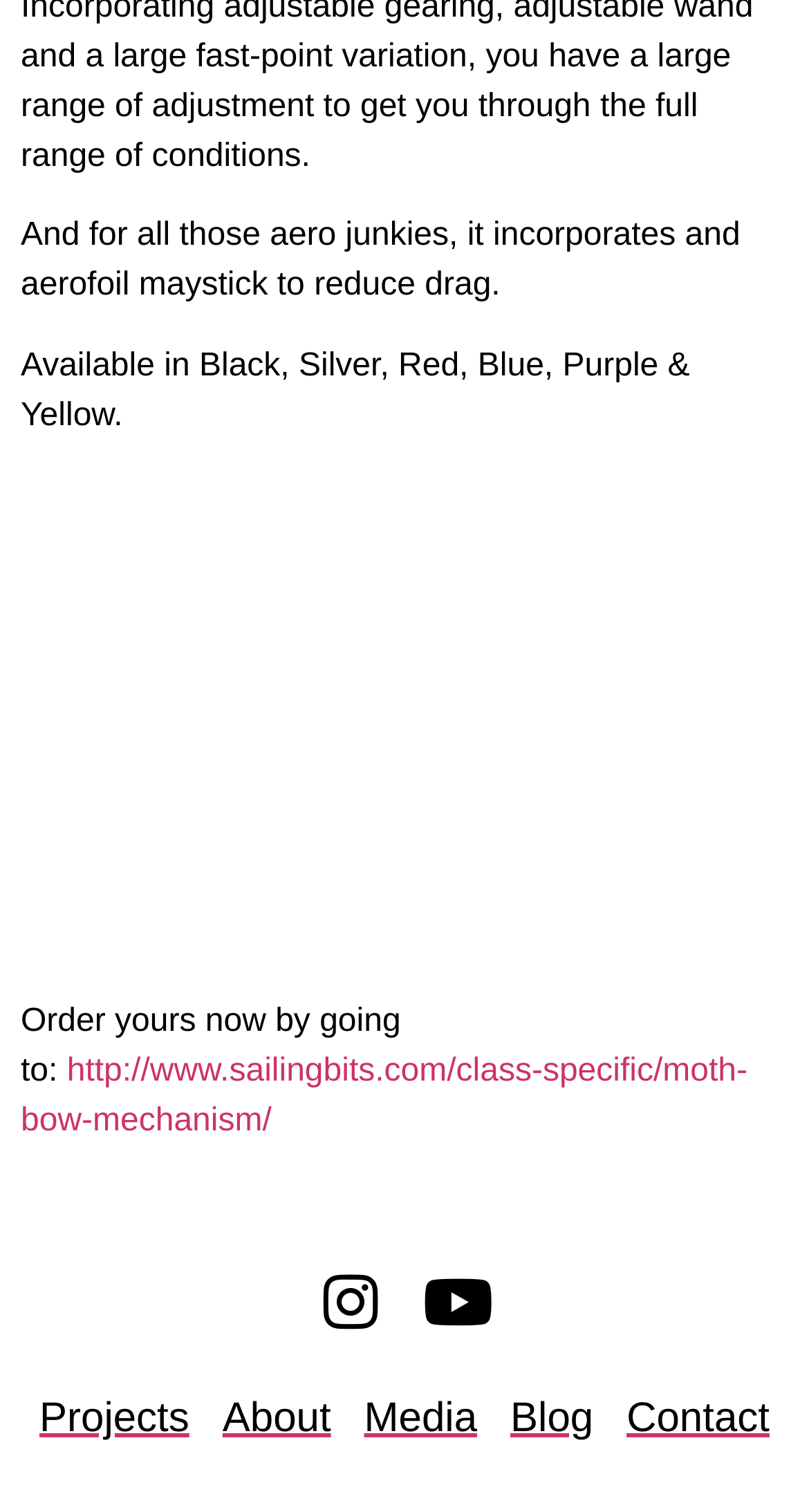Determine the bounding box coordinates of the region I should click to achieve the following instruction: "Click the 'Home' link". Ensure the bounding box coordinates are four float numbers between 0 and 1, i.e., [left, top, right, bottom].

None